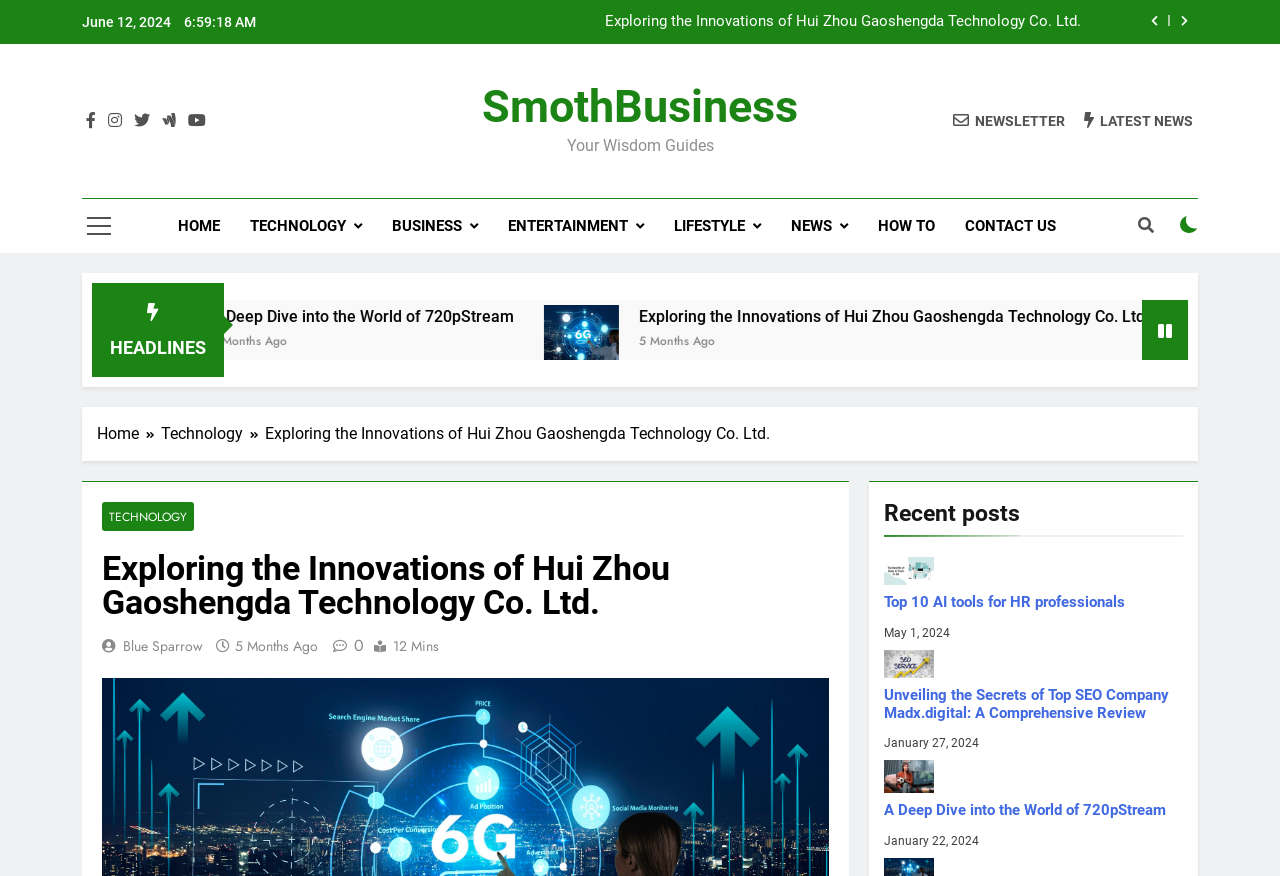Please identify and generate the text content of the webpage's main heading.

Exploring the Innovations of Hui Zhou Gaoshengda Technology Co. Ltd.